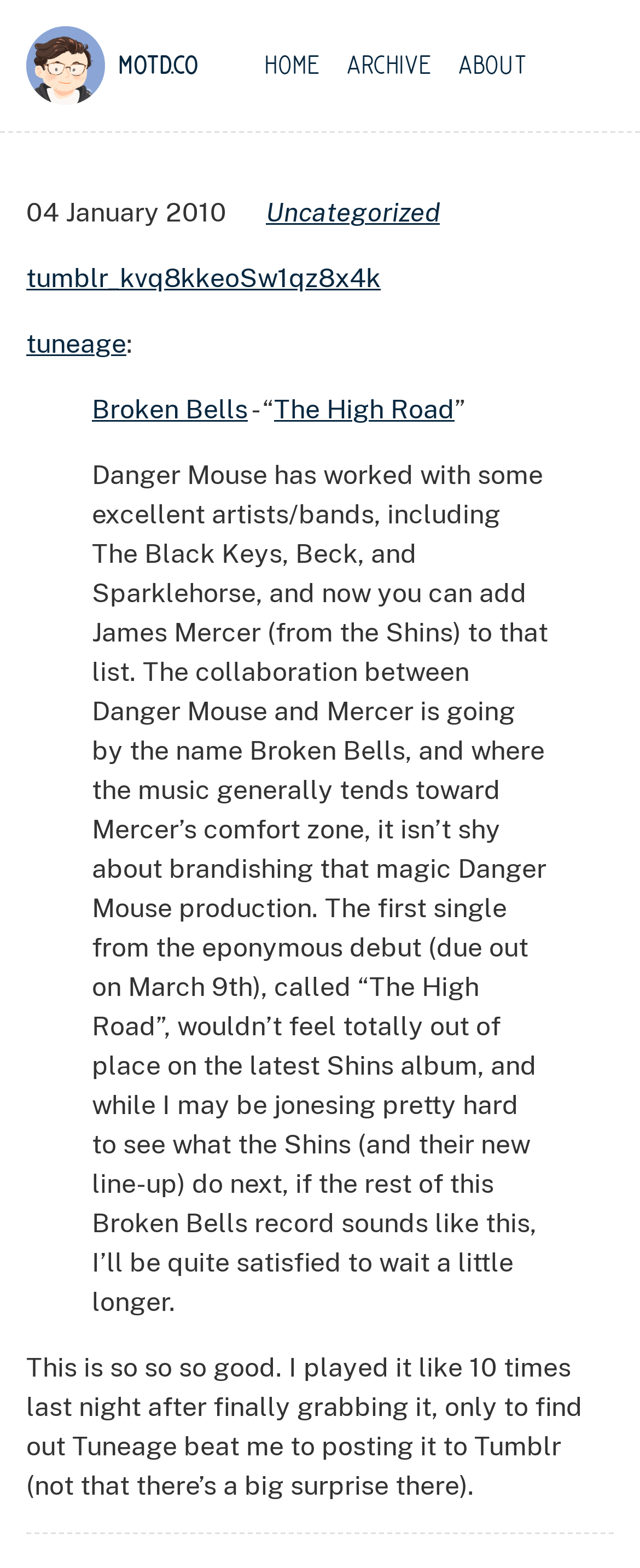What is the name of the song mentioned in the blog post?
Examine the screenshot and reply with a single word or phrase.

The High Road